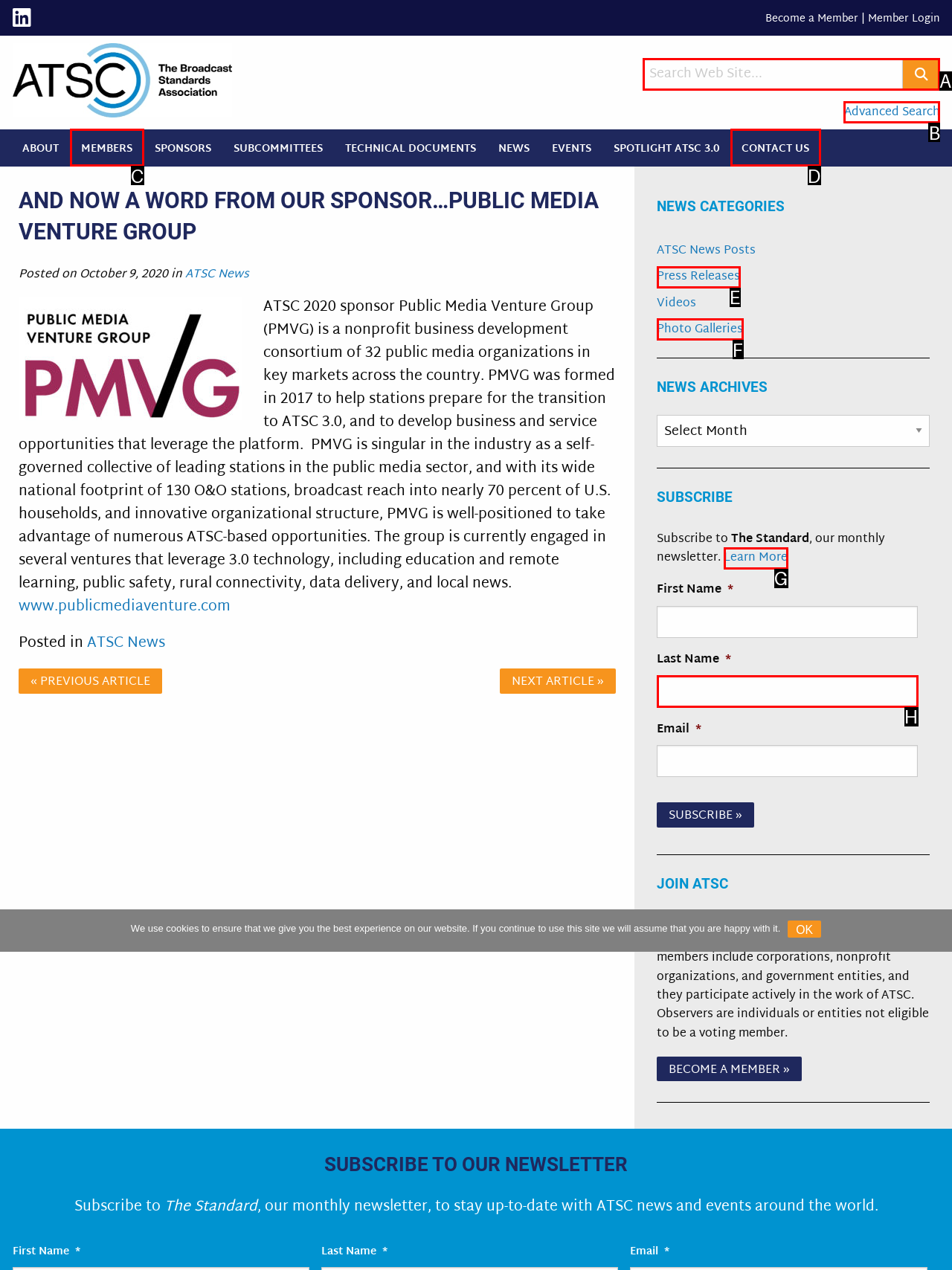Tell me which one HTML element I should click to complete the following task: Search for something Answer with the option's letter from the given choices directly.

A